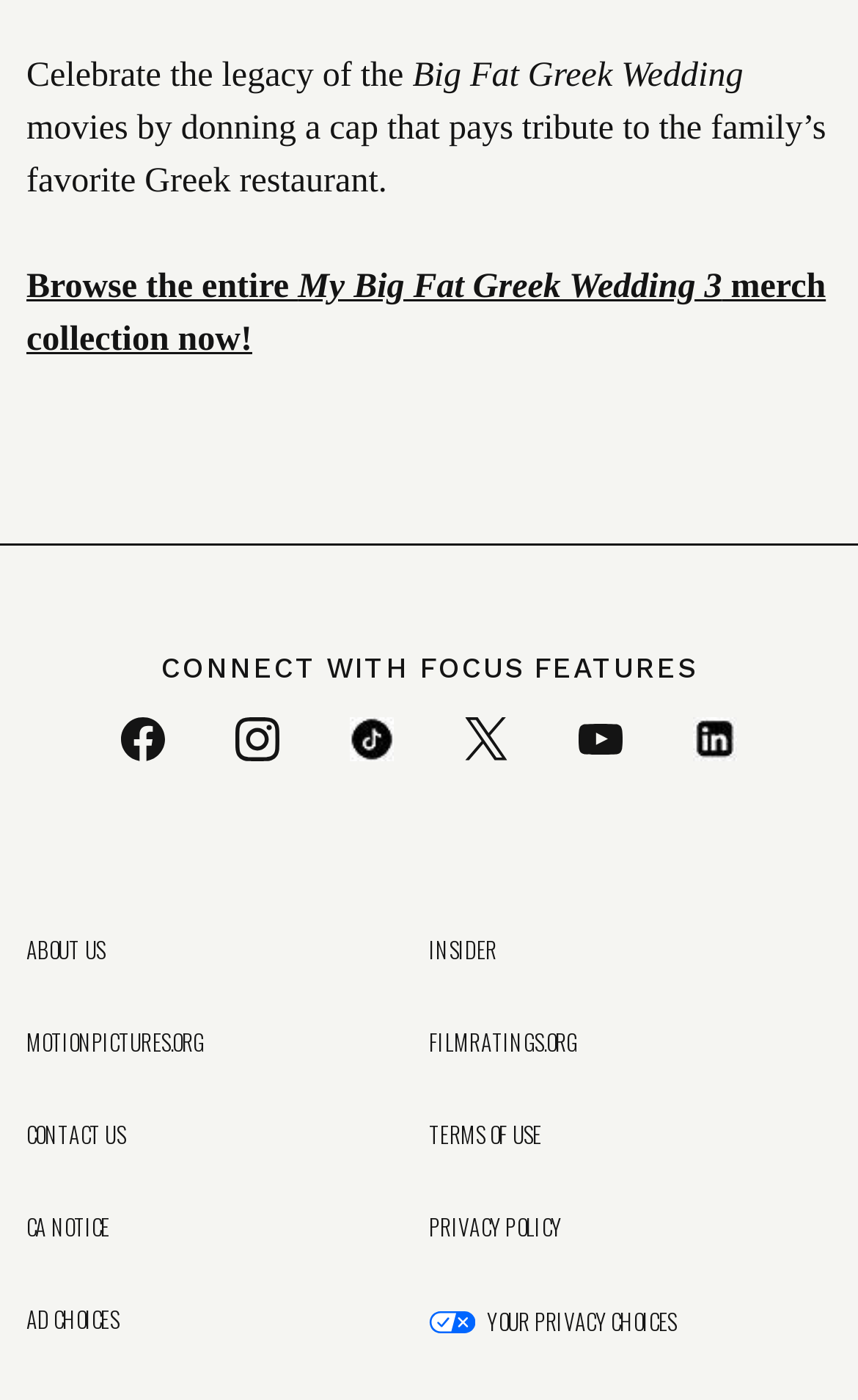Locate the bounding box coordinates of the area to click to fulfill this instruction: "View privacy choices". The bounding box should be presented as four float numbers between 0 and 1, in the order [left, top, right, bottom].

[0.568, 0.936, 0.788, 0.952]